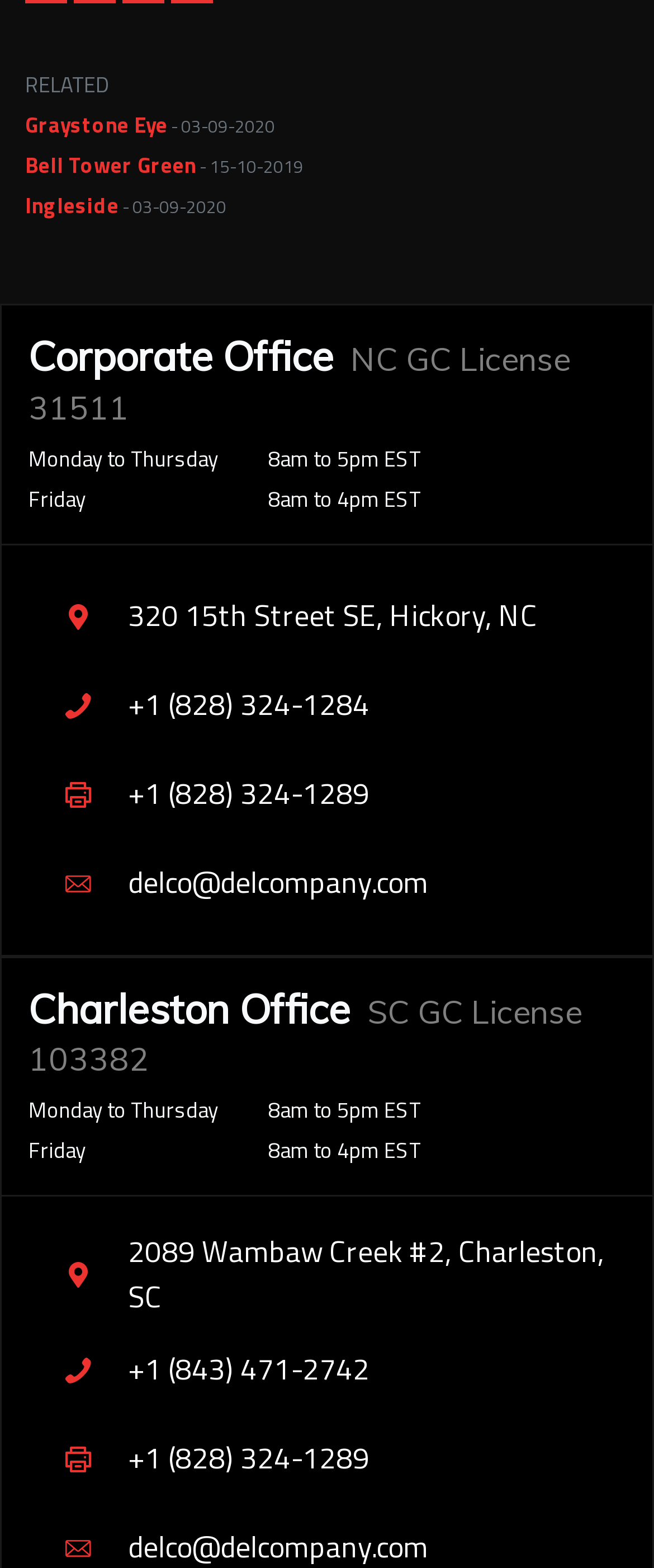What is the address of the Corporate Office?
Identify the answer in the screenshot and reply with a single word or phrase.

320 15th Street SE, Hickory, NC